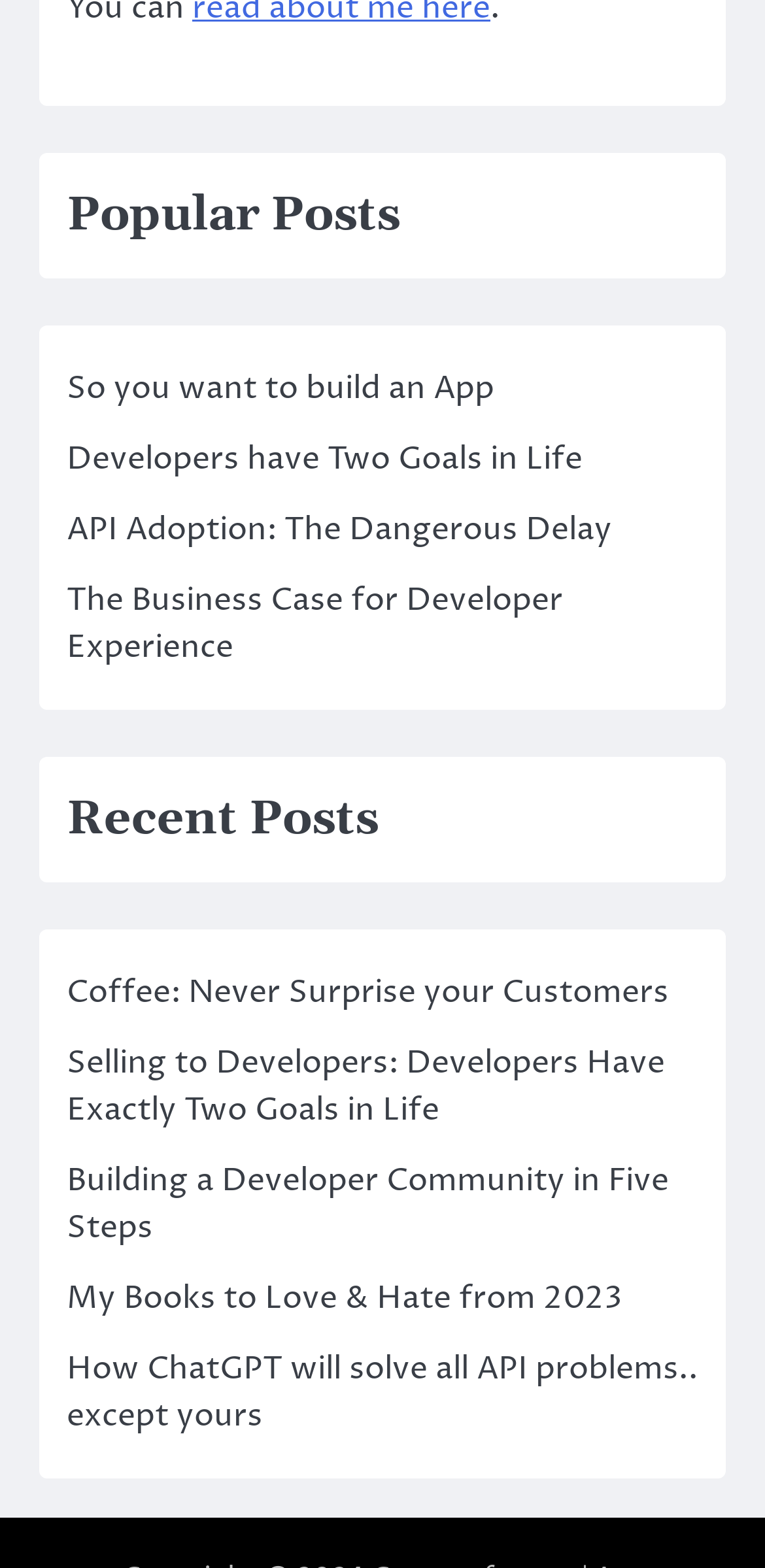Identify the bounding box coordinates of the part that should be clicked to carry out this instruction: "explore developer experience".

[0.087, 0.369, 0.736, 0.427]